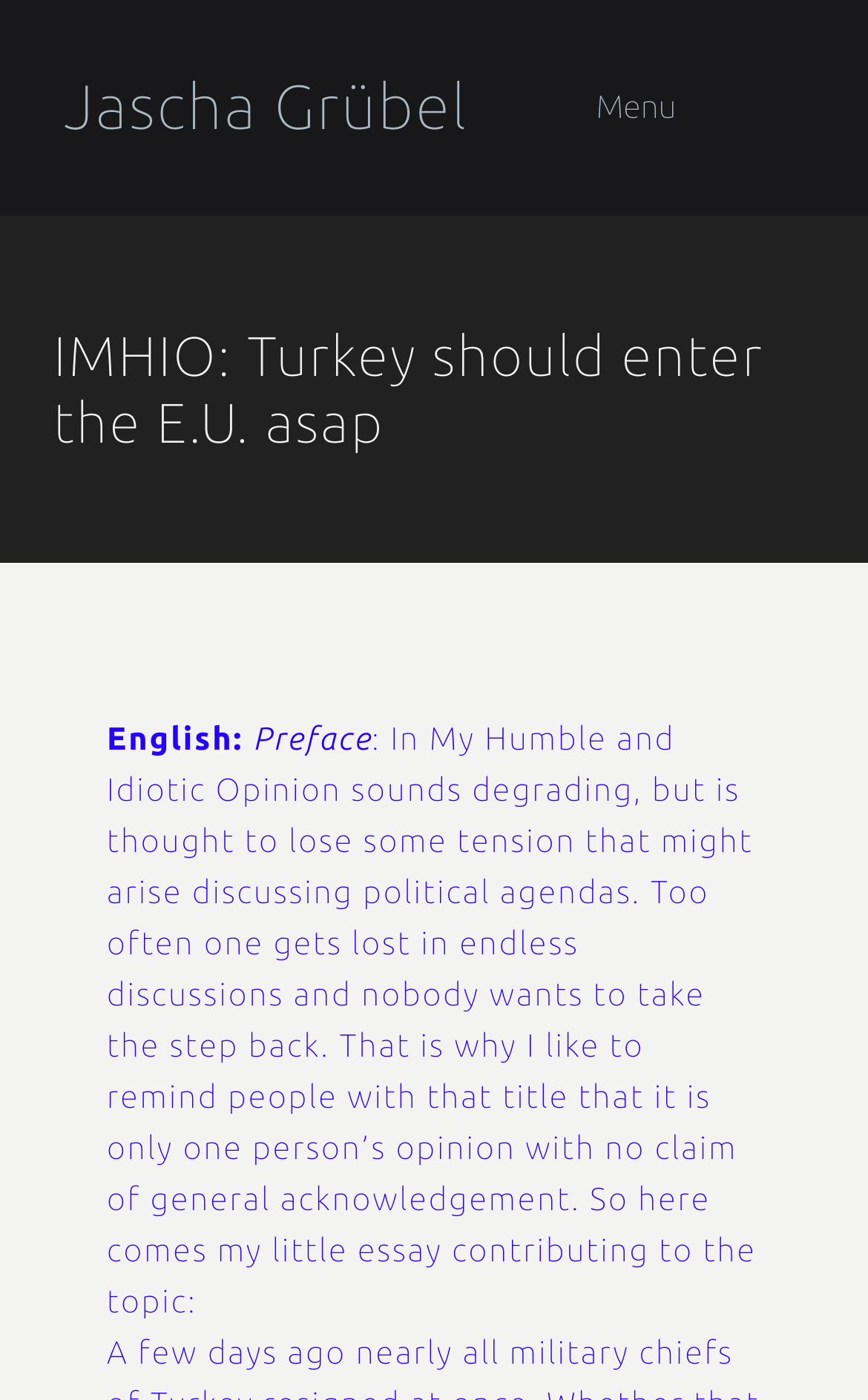Give a complete and precise description of the webpage's appearance.

The webpage appears to be a personal blog or opinion piece written by Jascha Grübel. At the top-left corner, there is a heading with the author's name, "Jascha Grübel", which is also a clickable link. 

To the right of the author's name, there is a header navigation section with a button labeled "Menu" that has a popup menu. Below the author's name, there is a larger heading that reads "IMHIO: Turkey should enter the E.U. asap". 

In the middle of the page, there are three blocks of text. The first one is labeled "English:" and is positioned to the left. Next to it, there is a block of text labeled "Preface". The main content of the page is a lengthy paragraph that starts with "In My Humble and Idiotic Opinion sounds degrading, but...". This paragraph is positioned below the "English:" and "Preface" labels and spans across the majority of the page's width.